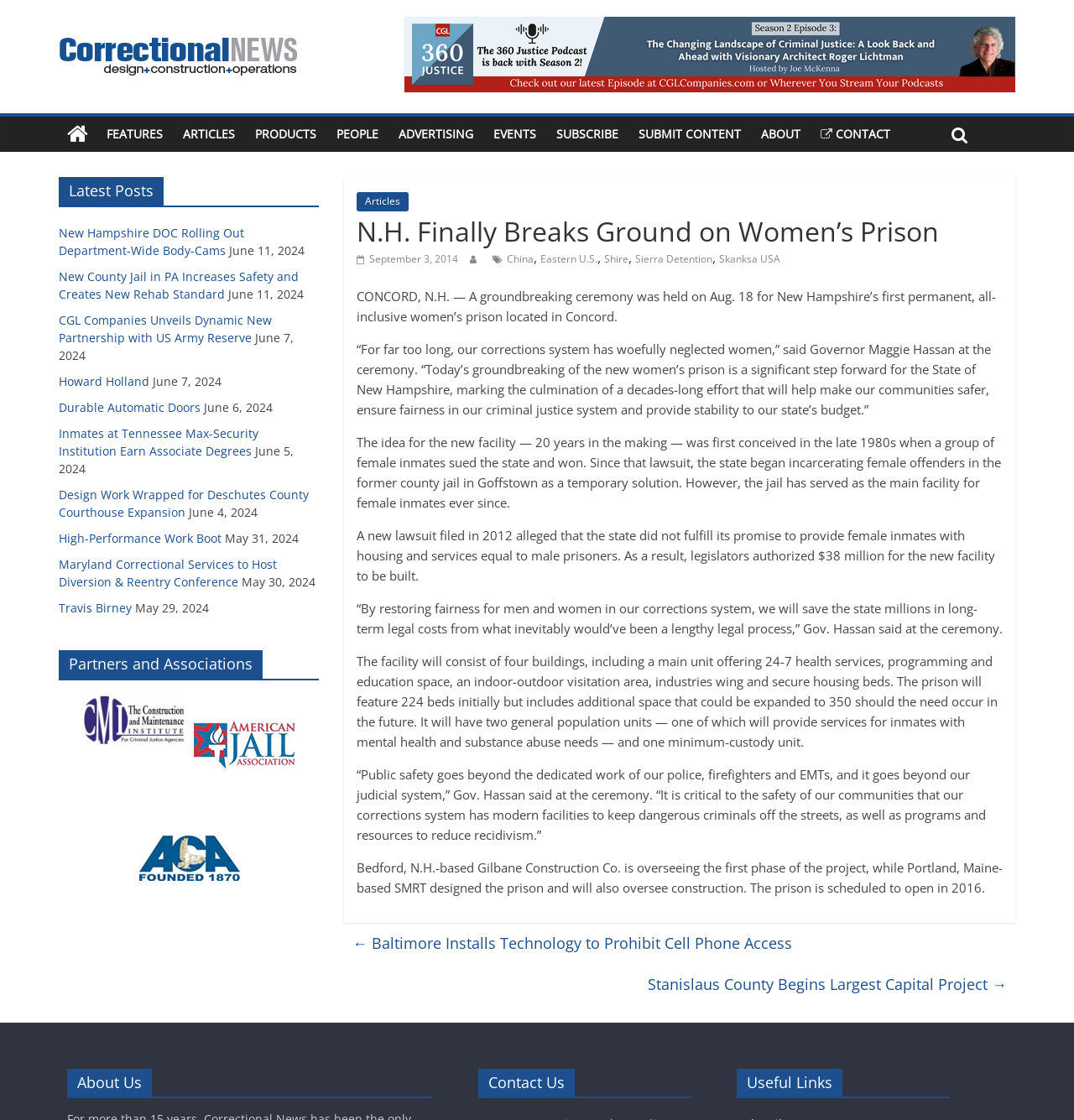Elaborate on the information and visuals displayed on the webpage.

The webpage is about a news article from Correctional News, with a focus on New Hampshire's first permanent, all-inclusive women's prison. At the top of the page, there is a logo and a link to the Correctional News website. Below that, there is a navigation menu with links to various sections, including FEATURES, ARTICLES, PRODUCTS, PEOPLE, ADVERTISING, EVENTS, SUBSCRIBE, SUBMIT CONTENT, ABOUT, and CONTACT.

The main article is located in the center of the page, with a heading that reads "N.H. Finally Breaks Ground on Women’s Prison". The article is divided into several paragraphs, with the first paragraph describing the groundbreaking ceremony for the new prison. The subsequent paragraphs provide more details about the prison, including its history, design, and features.

To the right of the article, there are links to related news articles, including "Baltimore Installs Technology to Prohibit Cell Phone Access" and "Stanislaus County Begins Largest Capital Project". Below the article, there is a section titled "Latest Posts", which lists several news articles with links and dates. The articles are related to corrections and law enforcement, with topics such as body cameras, jail safety, and rehabilitation programs.

At the bottom of the page, there is a section titled "Partners and Associations", which lists several organizations and companies related to corrections and law enforcement. There are also links to the website's About Us, Contact Us, and Useful Links pages.